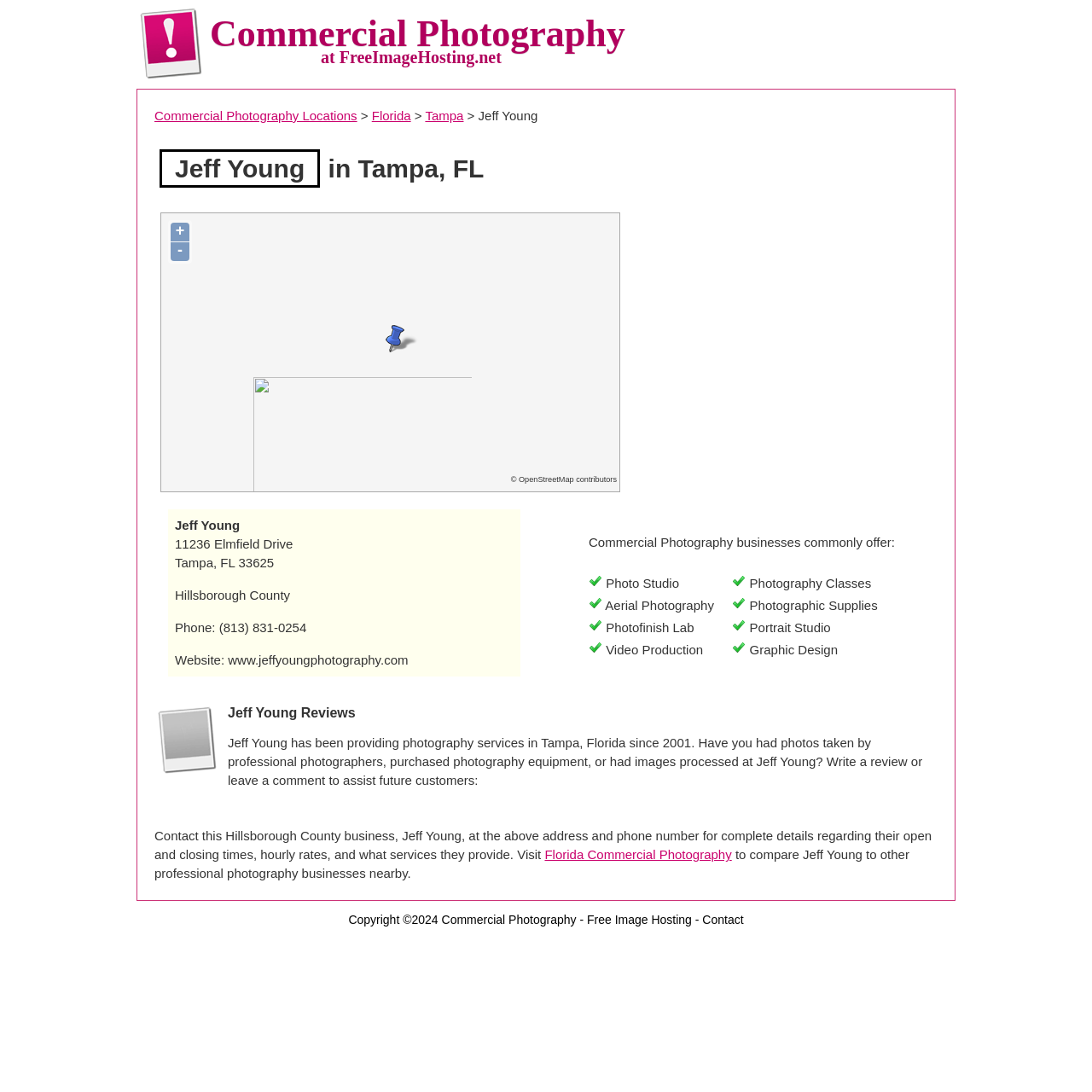What is the photographer's address?
Make sure to answer the question with a detailed and comprehensive explanation.

The photographer's address is mentioned in the contact information section as '11236 Elmfield Drive Tampa, FL 33625'.